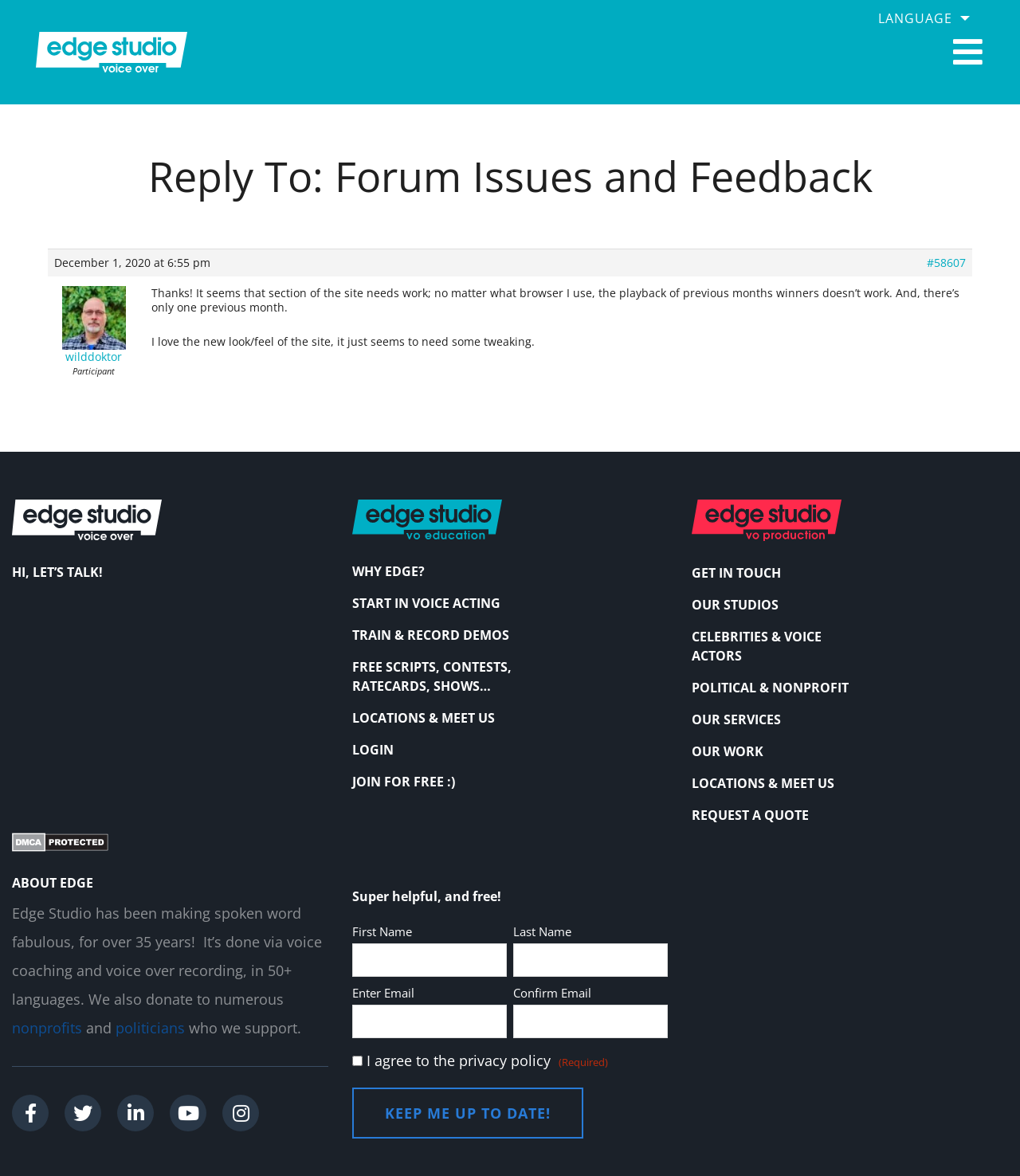Please determine the bounding box of the UI element that matches this description: value="Keep me up to date!". The coordinates should be given as (top-left x, top-left y, bottom-right x, bottom-right y), with all values between 0 and 1.

[0.345, 0.925, 0.572, 0.968]